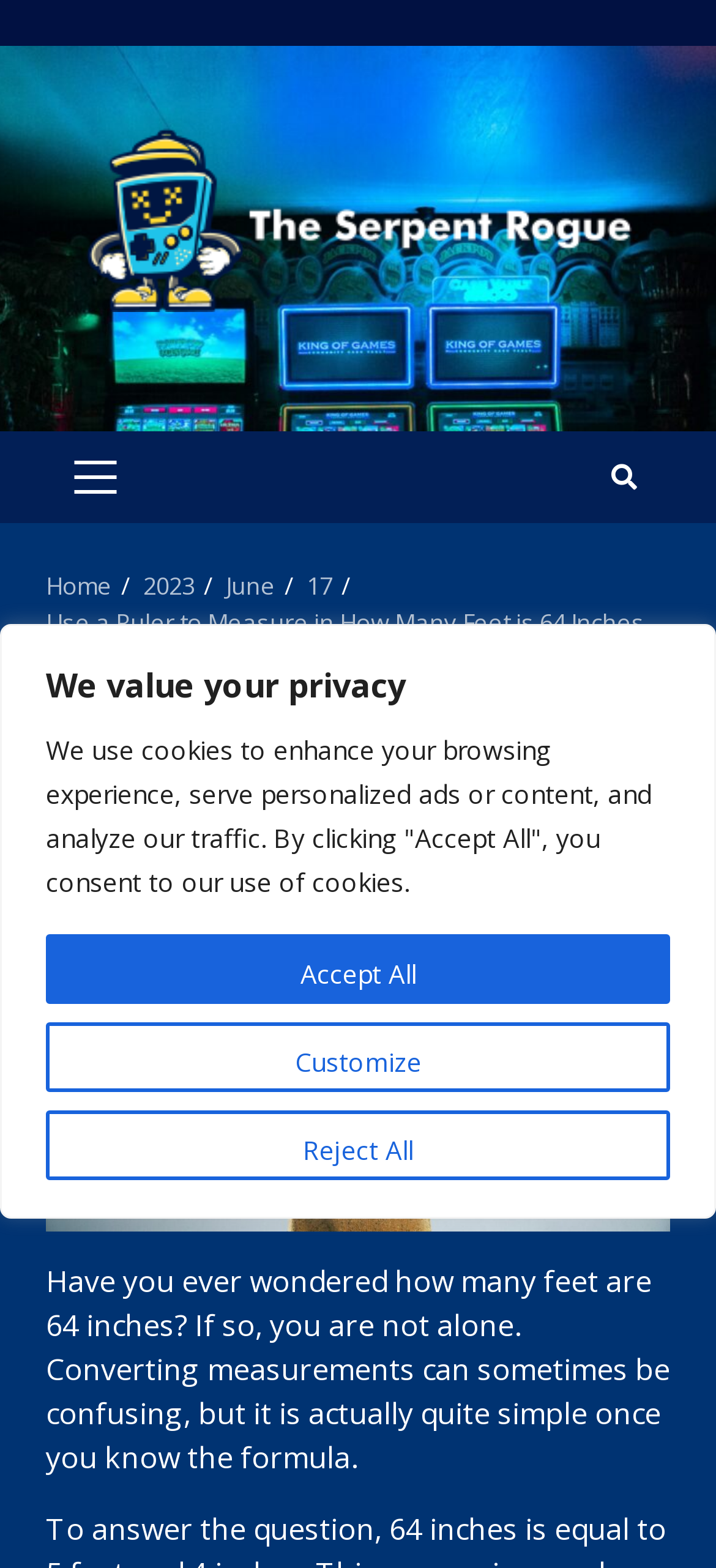Please answer the following question using a single word or phrase: 
What is the image about?

Converting 64 inches to feet